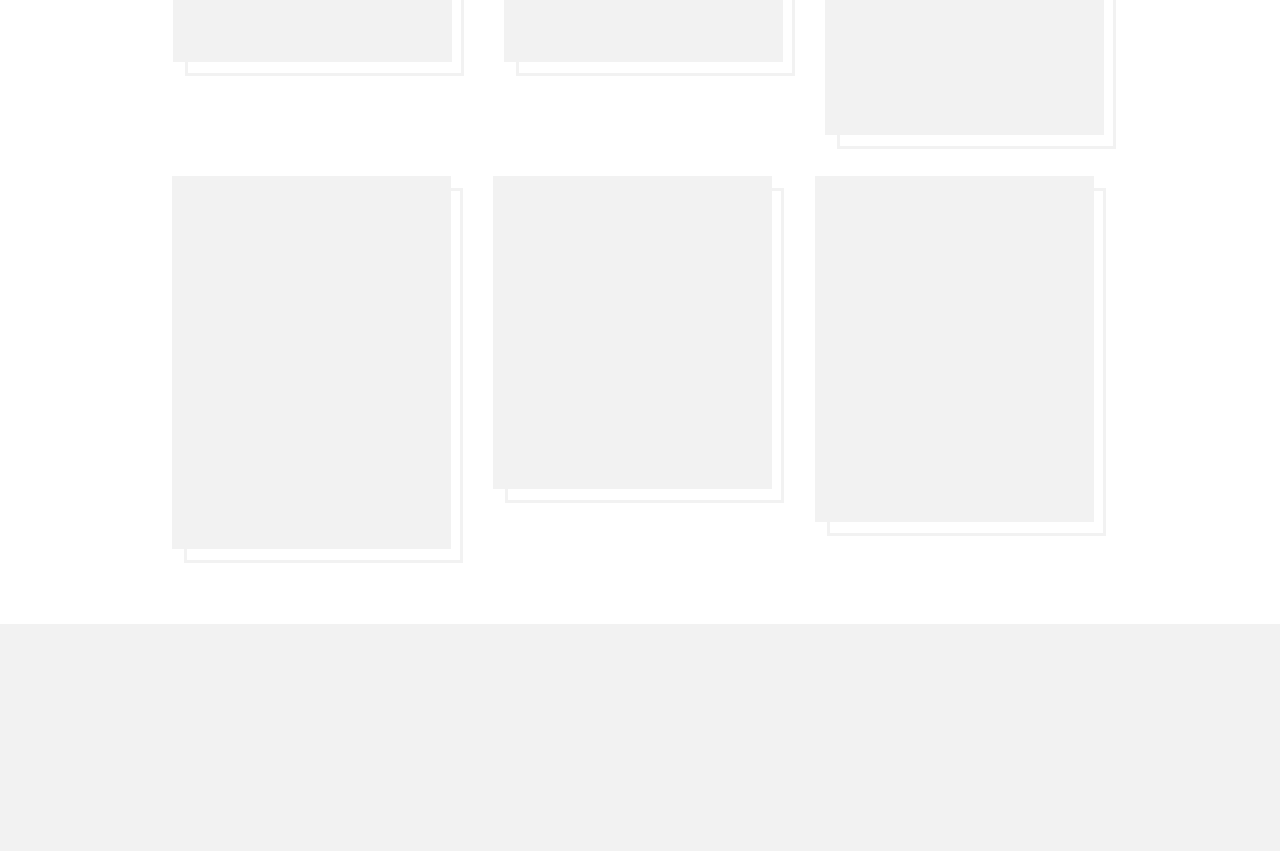What is located at the bottom of the webpage?
Please provide a detailed and thorough answer to the question.

By examining the bounding box coordinates of the heading element 'Mission Statement', I found that it is located at the bottom of the webpage with y1 and y2 coordinates greater than those of other elements.